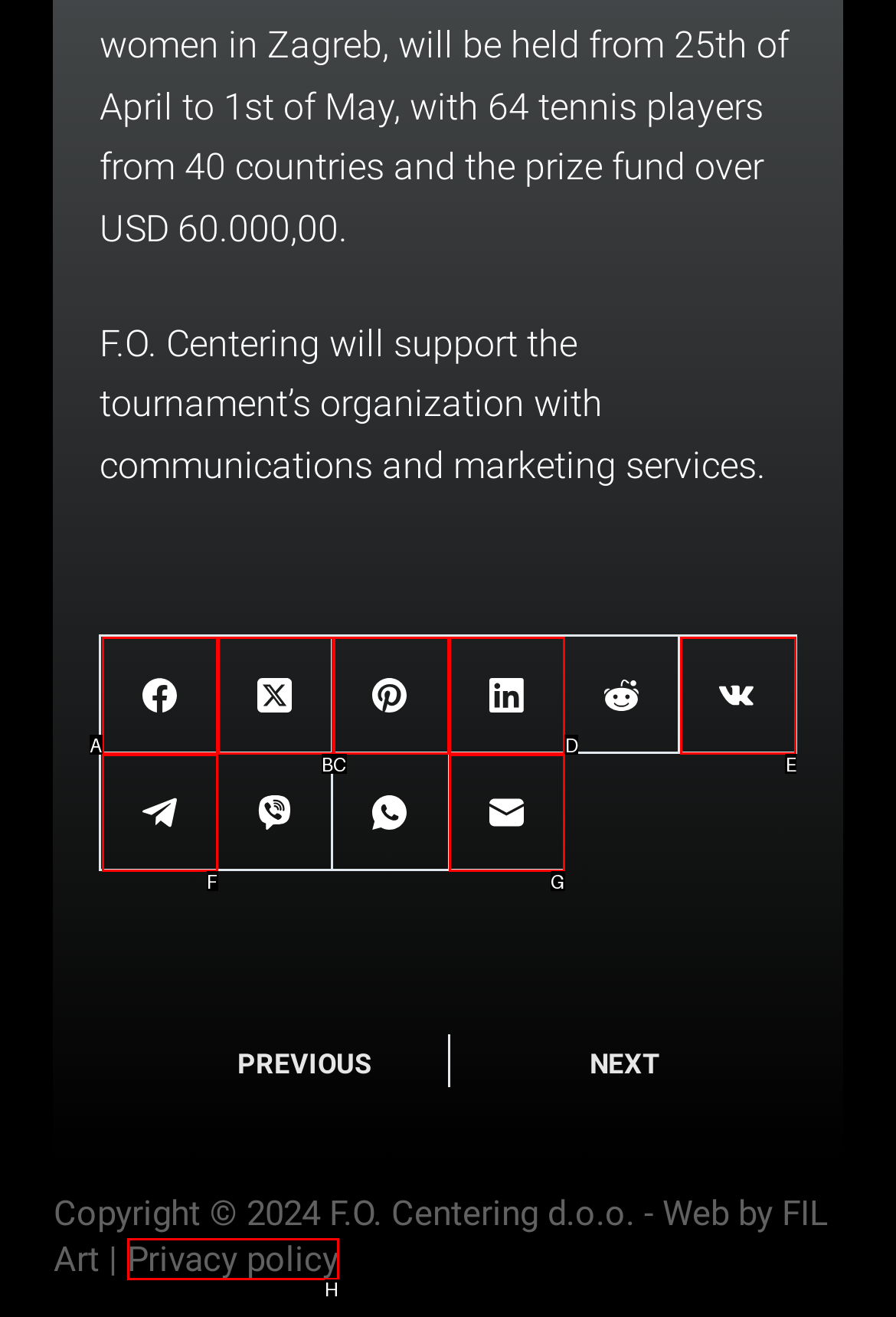Choose the letter of the UI element necessary for this task: Contact via Email
Answer with the correct letter.

G